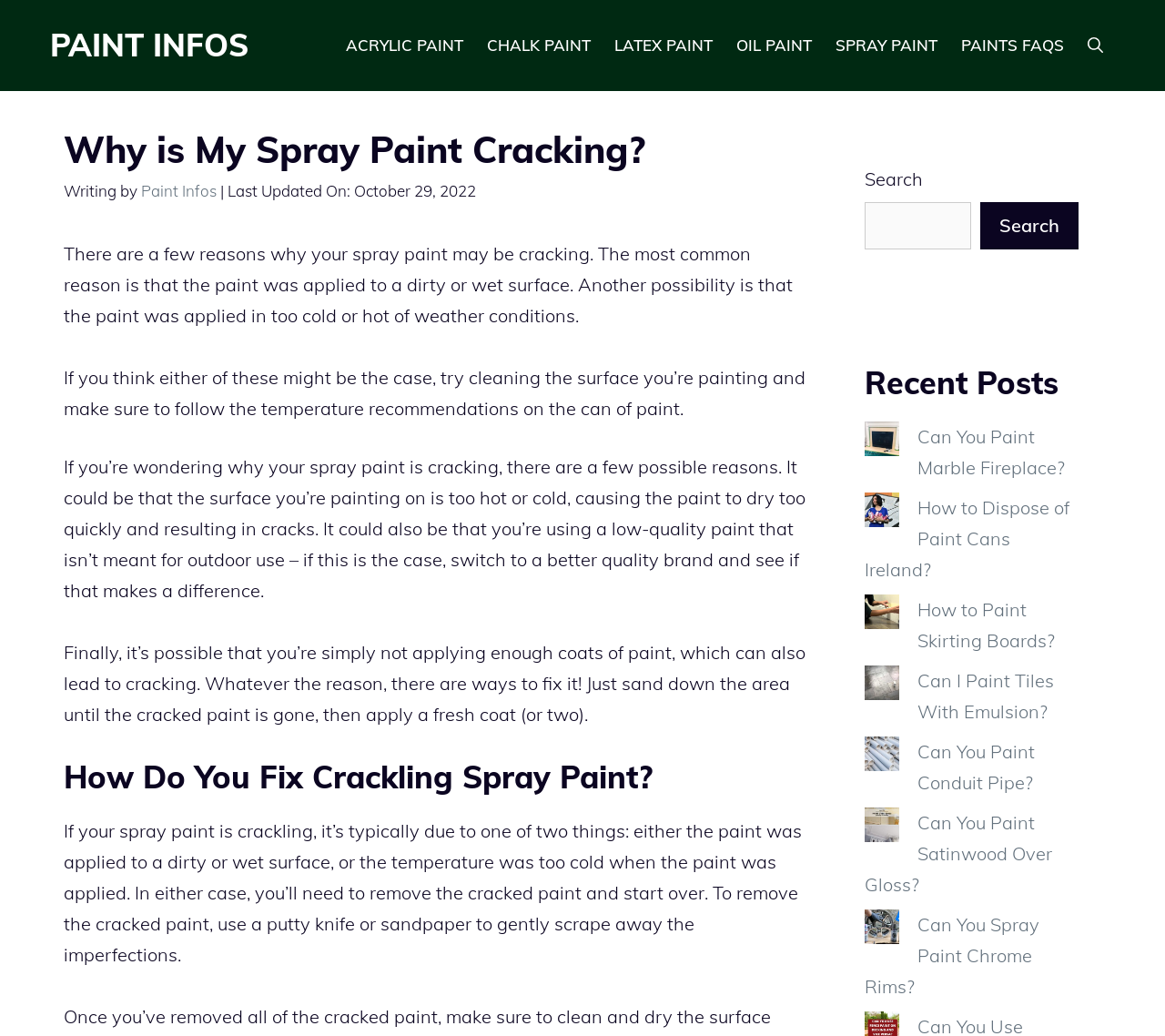Find the bounding box coordinates of the clickable region needed to perform the following instruction: "Visit the 'Can You Paint Marble Fireplace?' post". The coordinates should be provided as four float numbers between 0 and 1, i.e., [left, top, right, bottom].

[0.742, 0.407, 0.772, 0.44]